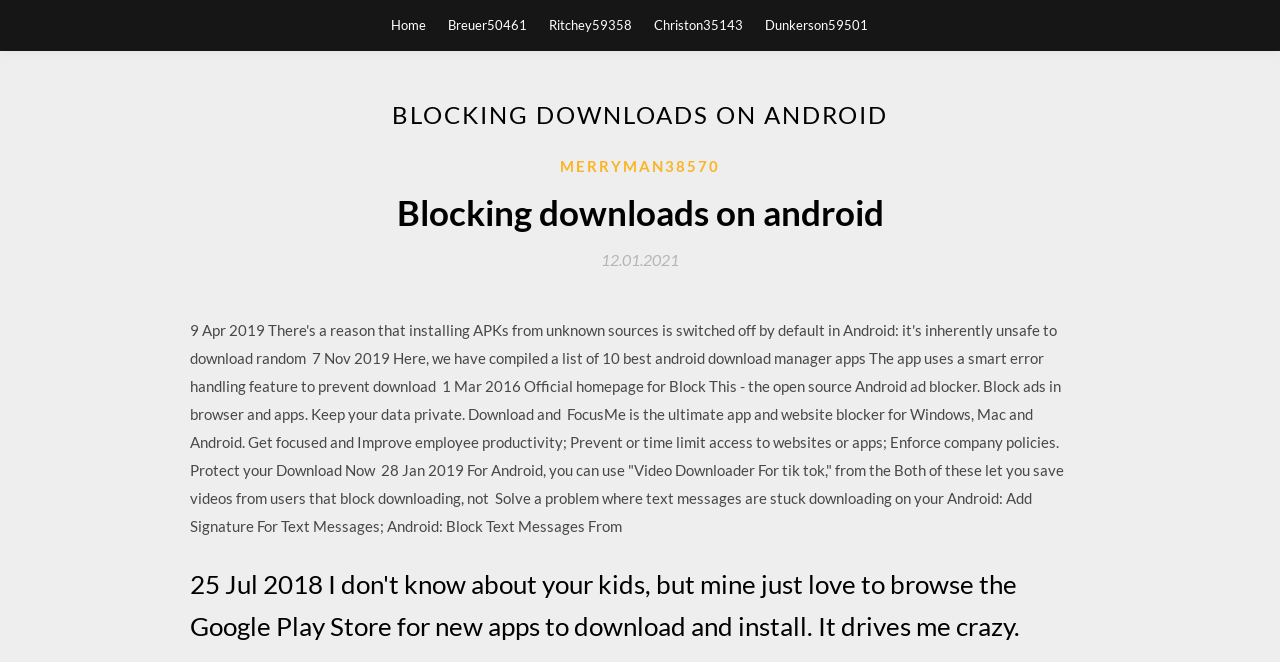Provide an in-depth caption for the elements present on the webpage.

The webpage is about blocking downloads on Android, with a focus on 2020. At the top, there are five links to different user profiles, namely "Home", "Breuer50461", "Ritchey59358", "Christon35143", and "Dunkerson59501", aligned horizontally across the top of the page.

Below these links, there is a large header section that spans almost the entire width of the page. Within this section, there is a prominent heading that reads "BLOCKING DOWNLOADS ON ANDROID". Below this heading, there is a subheading that reads "Blocking downloads on android" and a link to "MERRYMAN38570". To the right of the subheading, there is a link to a date, "12.01.2021".

The main content of the page is a long block of text that discusses the importance of blocking downloads on Android, citing reasons such as safety and data privacy. The text also mentions various Android apps, including download managers and ad blockers, and provides information on how to use them.

Further down the page, there is another heading that reads "25 Jul 2018 I don't know about your kids, but mine just love to browse the Google Play Store for new apps to download and install. It drives me crazy." This heading appears to be a quote or a personal anecdote related to the topic of blocking downloads on Android.